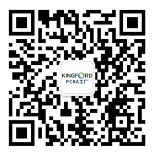Using the details in the image, give a detailed response to the question below:
What is the purpose of the QR code?

The QR code is designed to be easily scannable, allowing users to quickly access the company's digital resources or contact information, which is part of the company's efforts to enhance communication and connectivity with their audience.